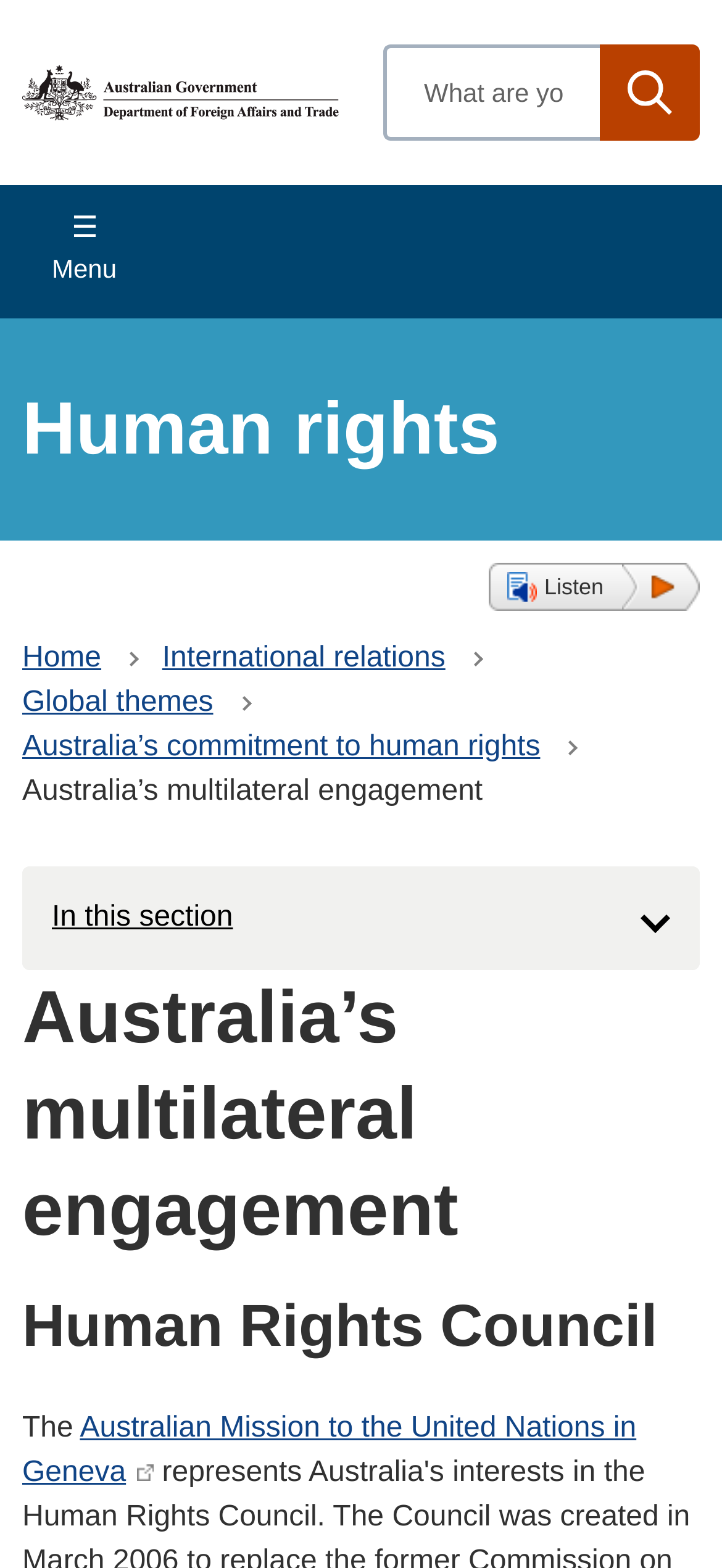Determine the bounding box coordinates of the UI element that matches the following description: "Menu". The coordinates should be four float numbers between 0 and 1 in the format [left, top, right, bottom].

[0.031, 0.118, 0.203, 0.203]